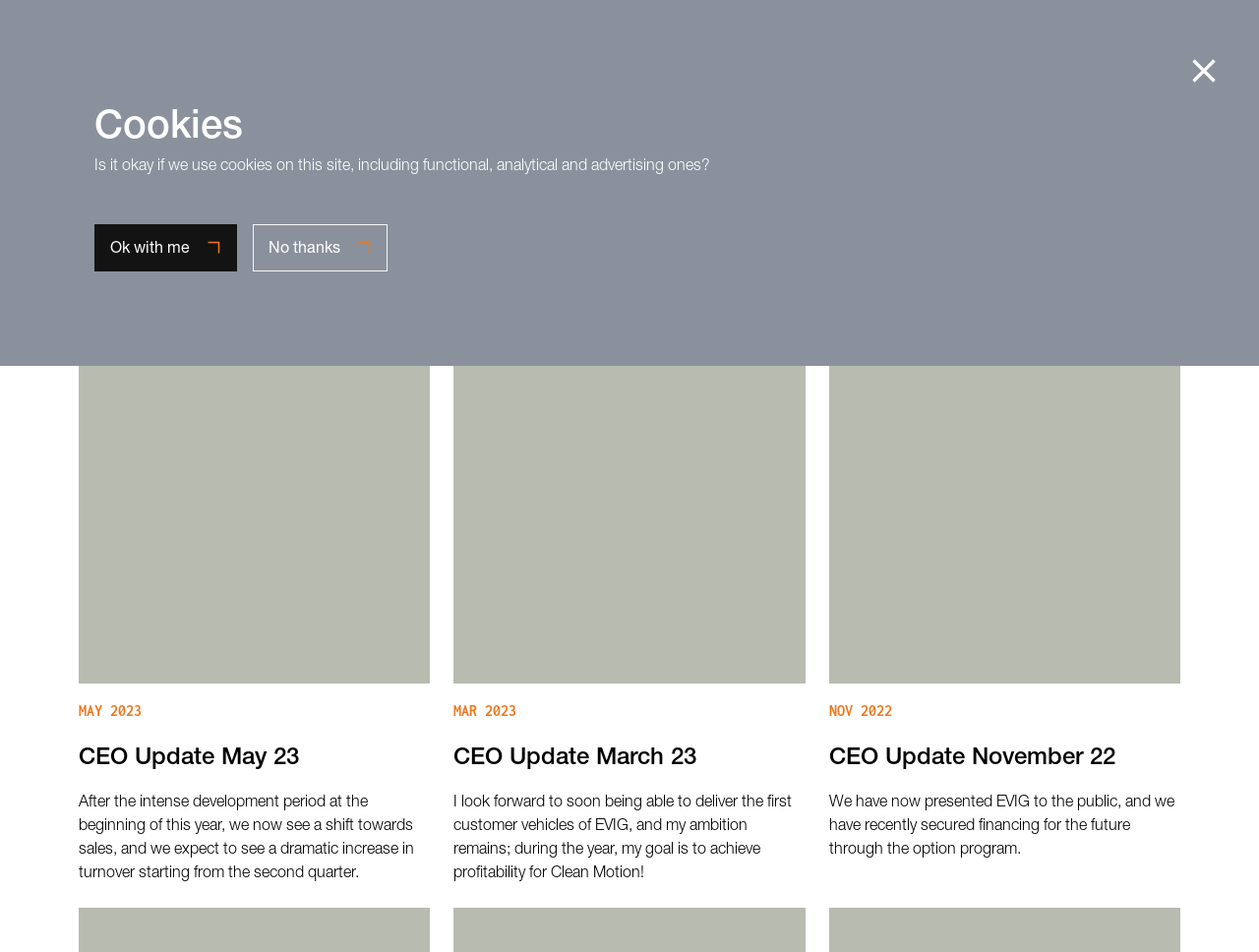Identify the bounding box coordinates of the clickable region to carry out the given instruction: "Click on the 'CEO Update March 23' link".

[0.36, 0.785, 0.553, 0.803]